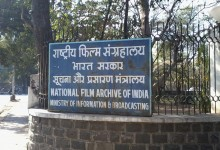Based on the image, give a detailed response to the question: What is the name of the ministry mentioned on the sign?

The English text on the sign mentions the institution is under the 'MINISTRY OF INFORMATION & BROADCASTING', which is the ministry responsible for the National Film Archive of India.